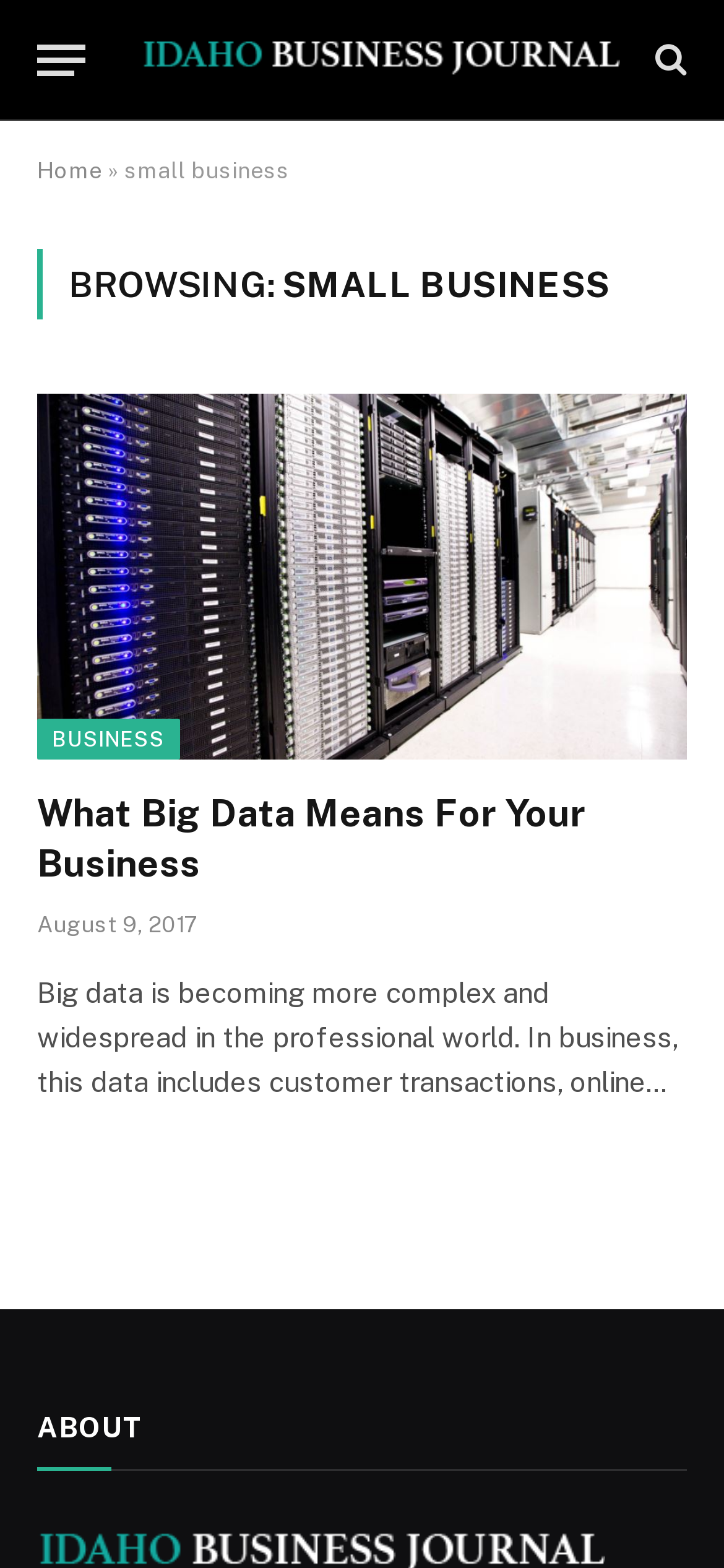Find and specify the bounding box coordinates that correspond to the clickable region for the instruction: "View the about page".

[0.051, 0.9, 0.2, 0.921]